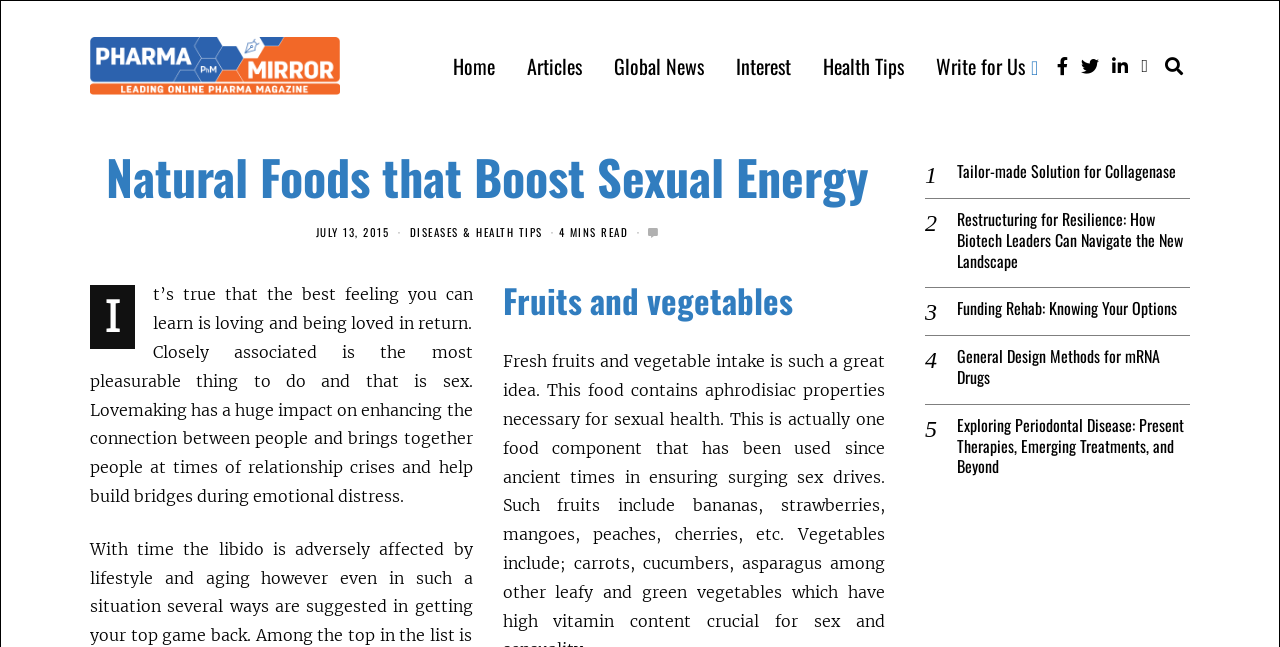Can you pinpoint the bounding box coordinates for the clickable element required for this instruction: "Click the link to download The Art of War by Sun Tzu in EPUB"? The coordinates should be four float numbers between 0 and 1, i.e., [left, top, right, bottom].

None